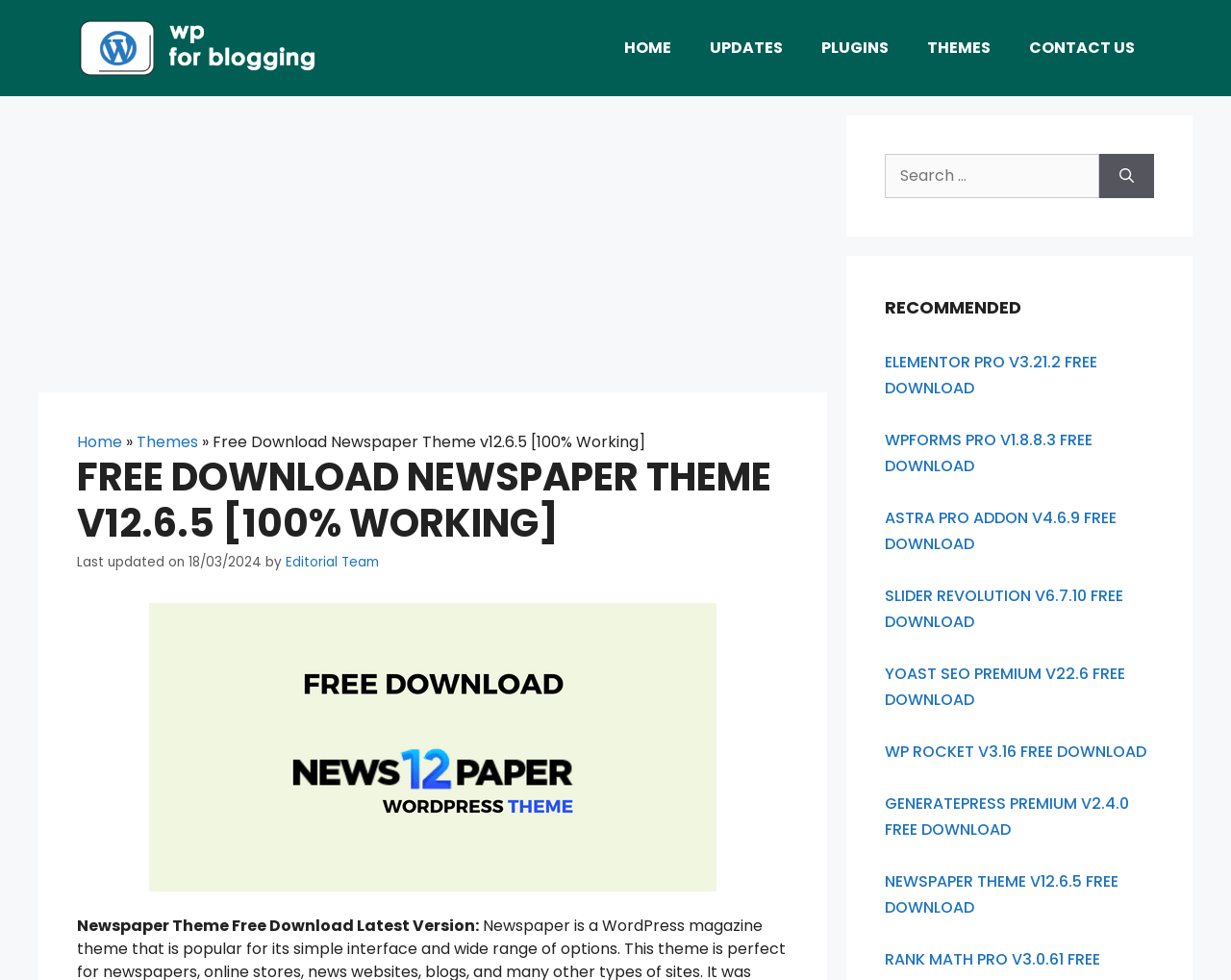Using the webpage screenshot, locate the HTML element that fits the following description and provide its bounding box: "parent_node: SEARCH FOR: aria-label="Search"".

[0.893, 0.157, 0.938, 0.202]